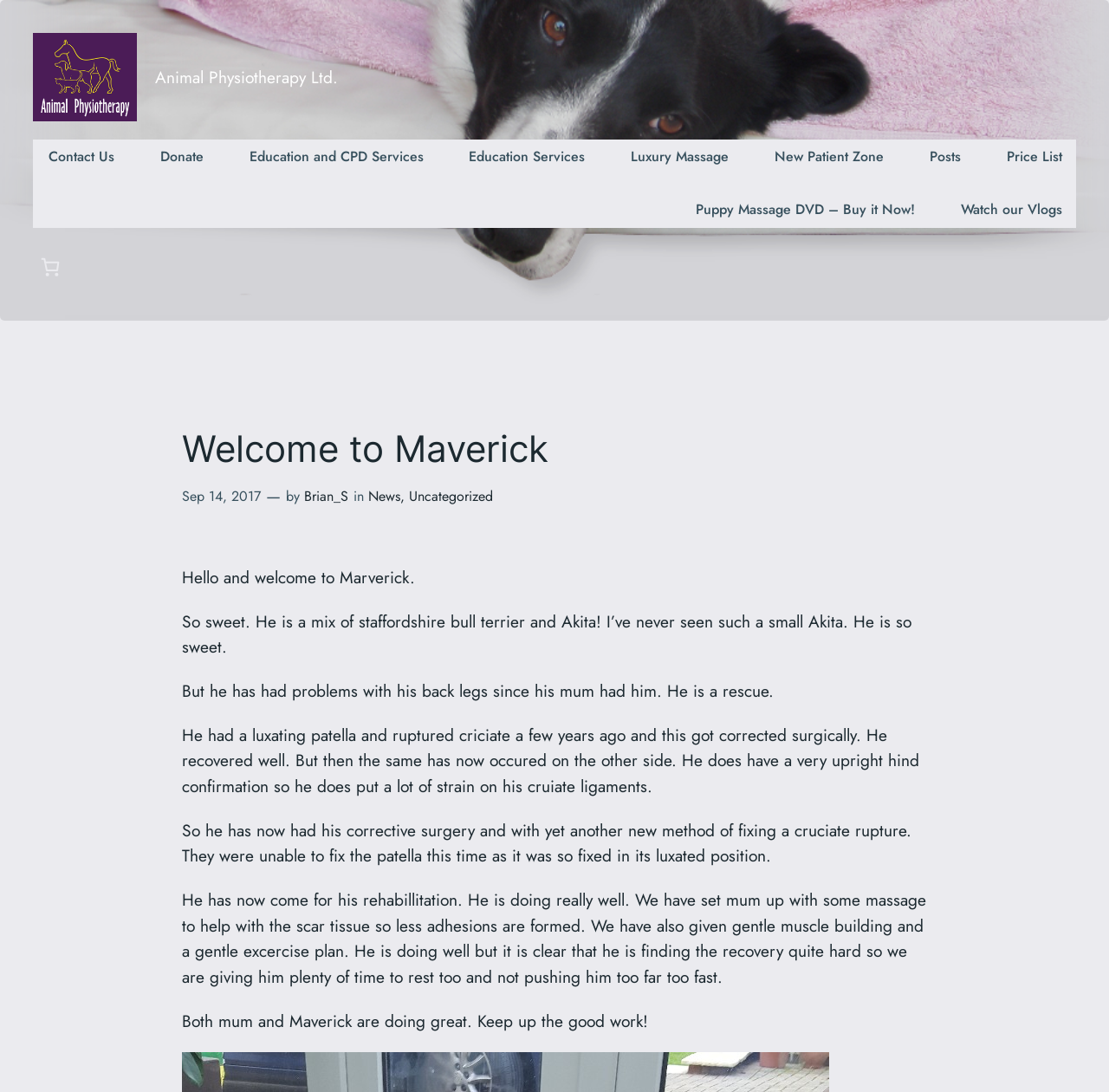What is the text of the webpage's headline?

Animal Physiotherapy Ltd.